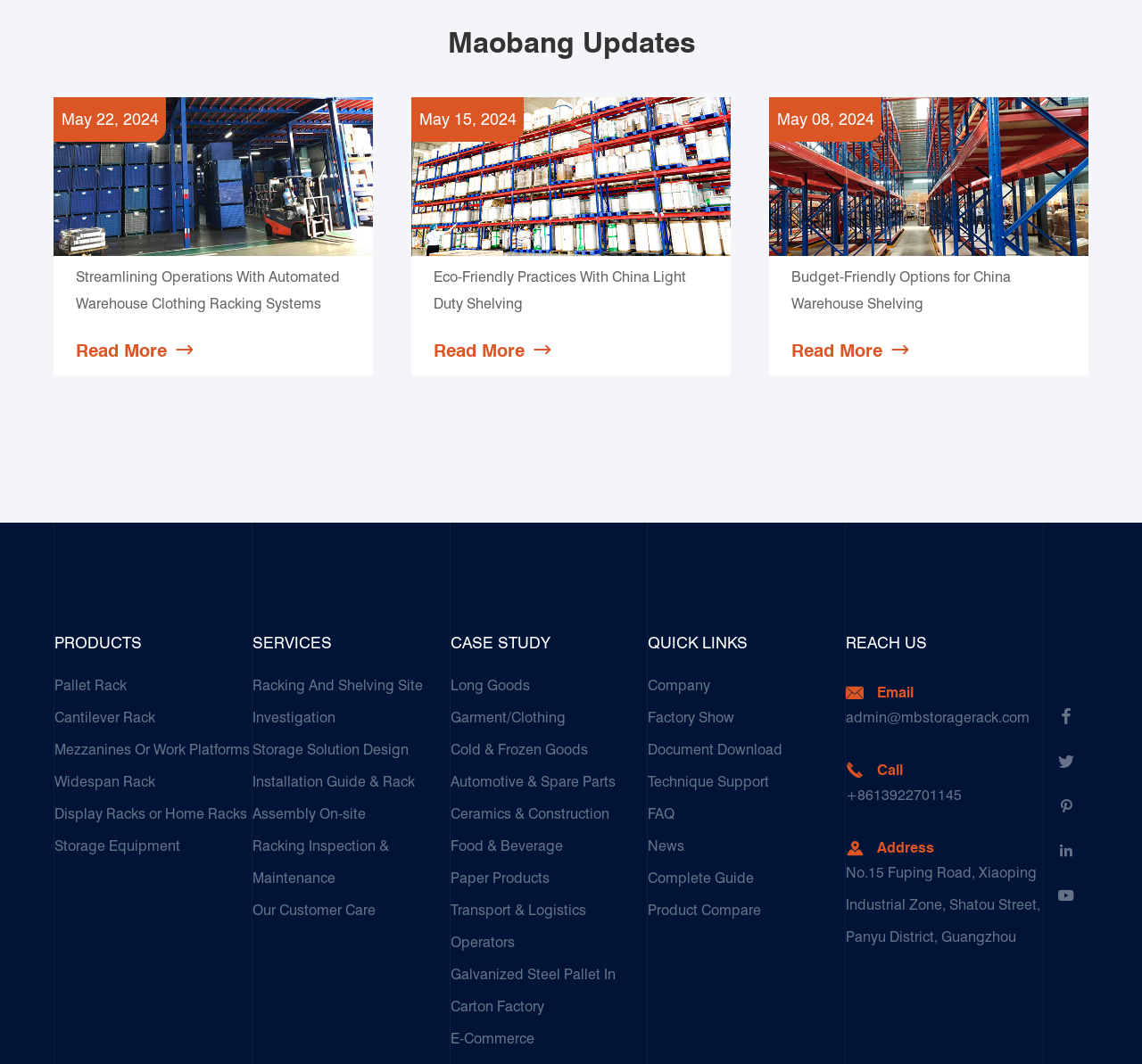Provide a thorough and detailed response to the question by examining the image: 
How many social media links are provided on the webpage?

There are five social media links provided at the bottom of the webpage, represented by icons for different social media platforms.